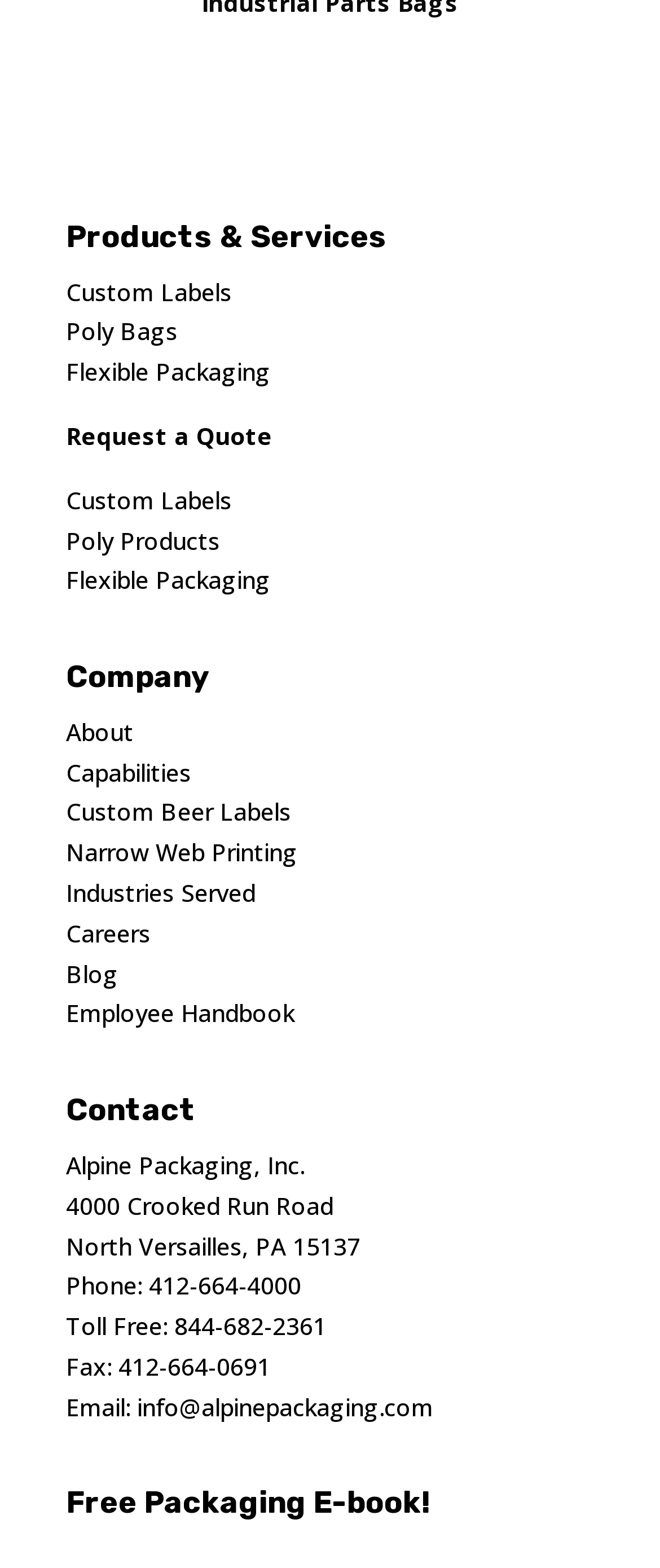Provide a single word or phrase answer to the question: 
What is the email address?

info@alpinepackaging.com